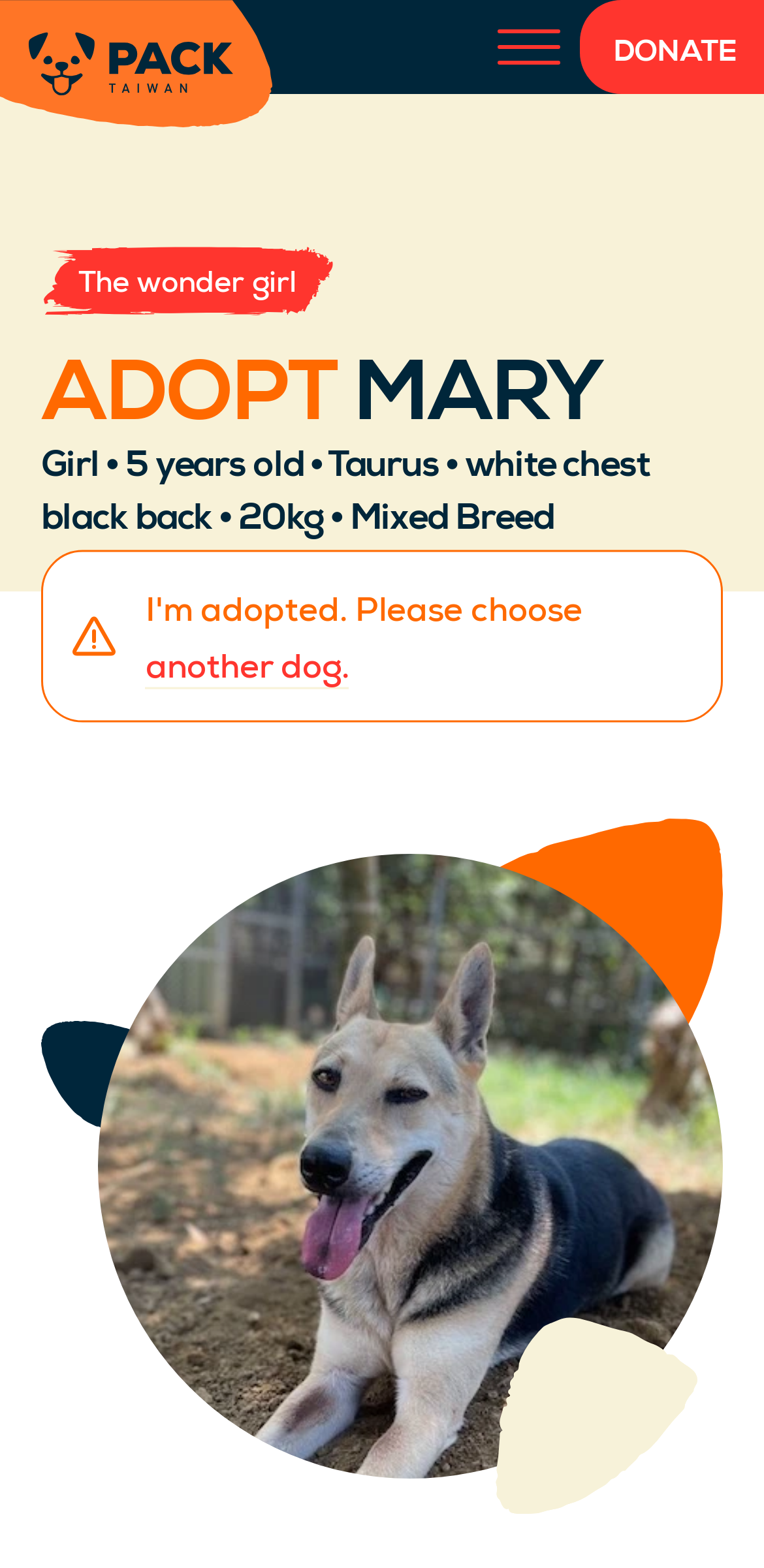Offer an extensive depiction of the webpage and its key elements.

The webpage is about adopting a dog named Mary. At the top, there is a button to show more menu items, followed by a "DONATE" link. Below these elements, there are three headings that introduce Mary. The first heading describes her as "The wonder girl", the second heading is her name "ADOPT MARY", and the third heading provides more details about her, including her age, breed, and physical characteristics. To the right of these headings, there is a link to another dog. The main attraction of the page is a large image of Mary, which takes up most of the page, showcasing her adorable face and confident demeanor.